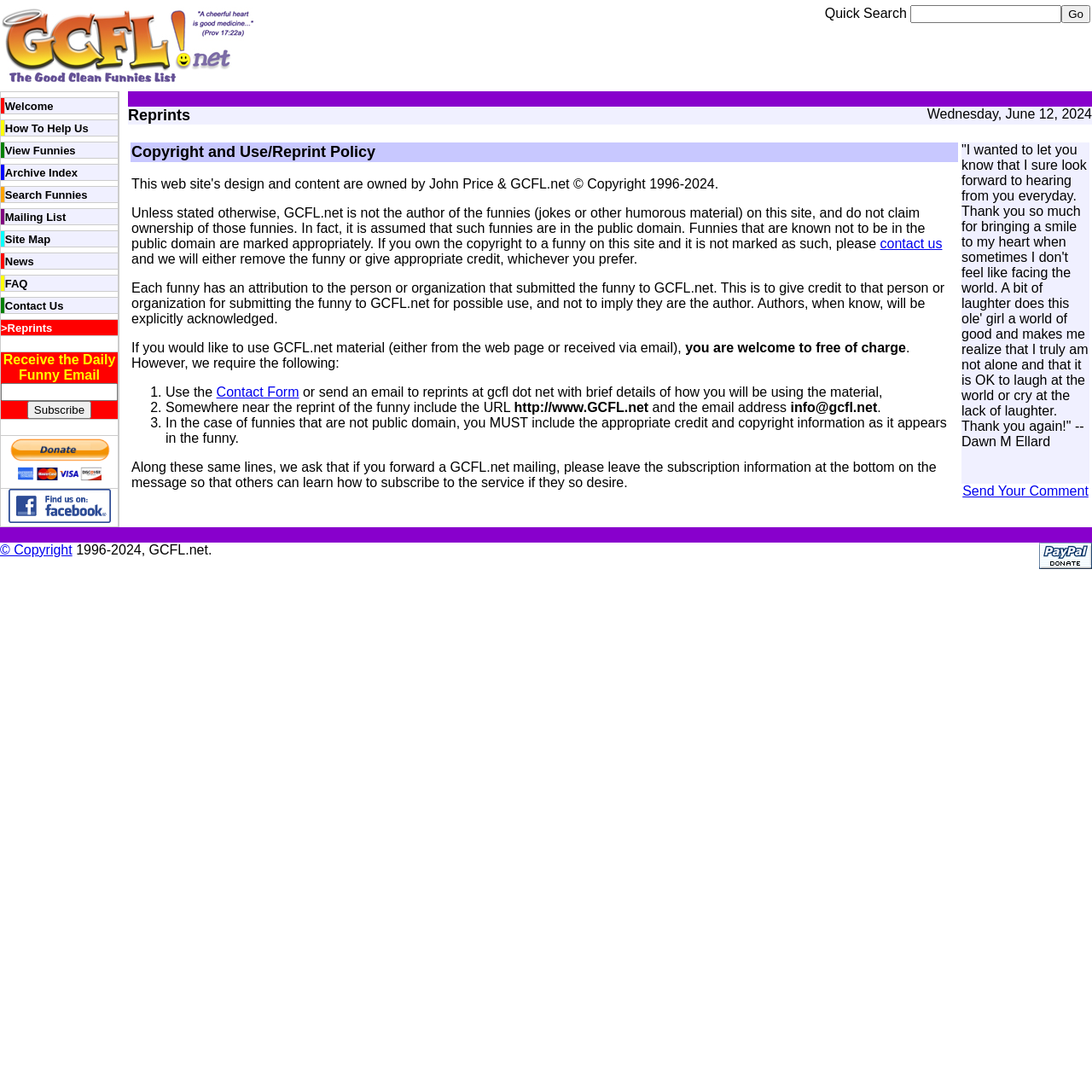Could you please study the image and provide a detailed answer to the question:
What is the purpose of the textbox?

The textbox is located next to the 'Go' button, and it is likely used for quick searching of funnies on the website.